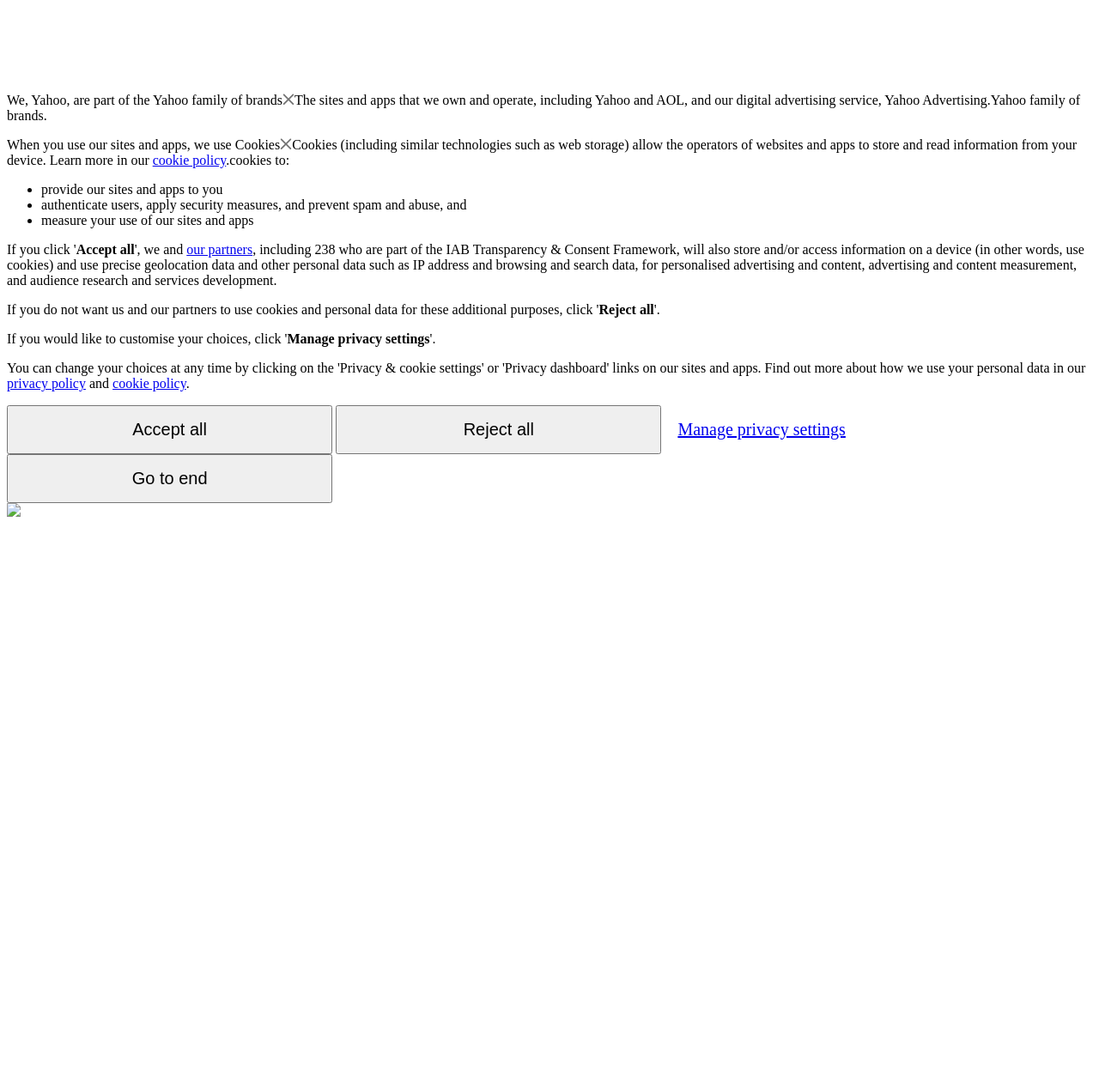What do cookies allow operators to do?
Give a detailed response to the question by analyzing the screenshot.

Cookies, including similar technologies such as web storage, allow the operators of websites and apps to store and read information from a user's device, as stated on the webpage.